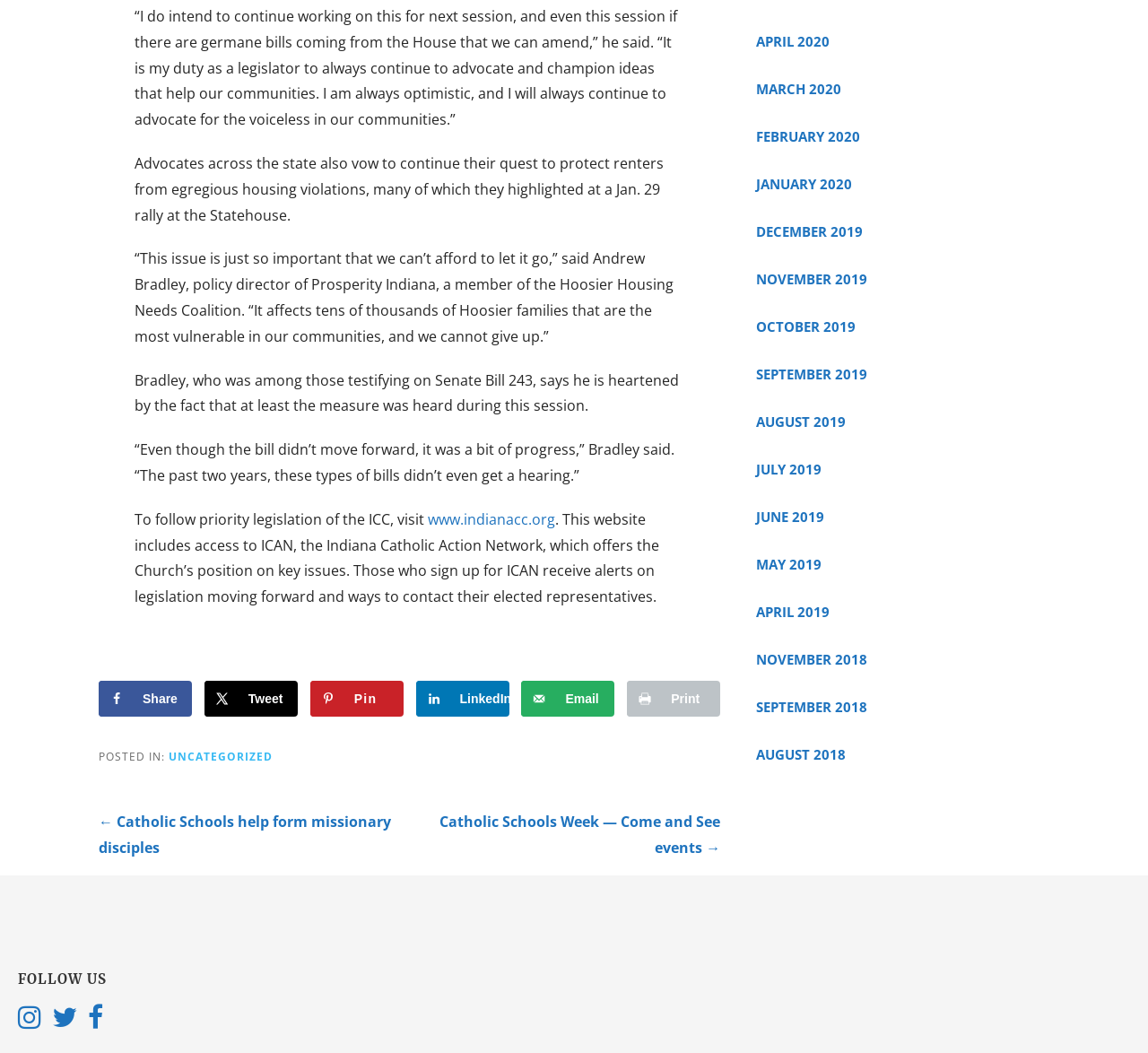What is the name of the organization mentioned in the article?
Please respond to the question with as much detail as possible.

The name of the organization can be found in the quote made by Andrew Bradley, who is the policy director of Prosperity Indiana, a member of the Hoosier Housing Needs Coalition.